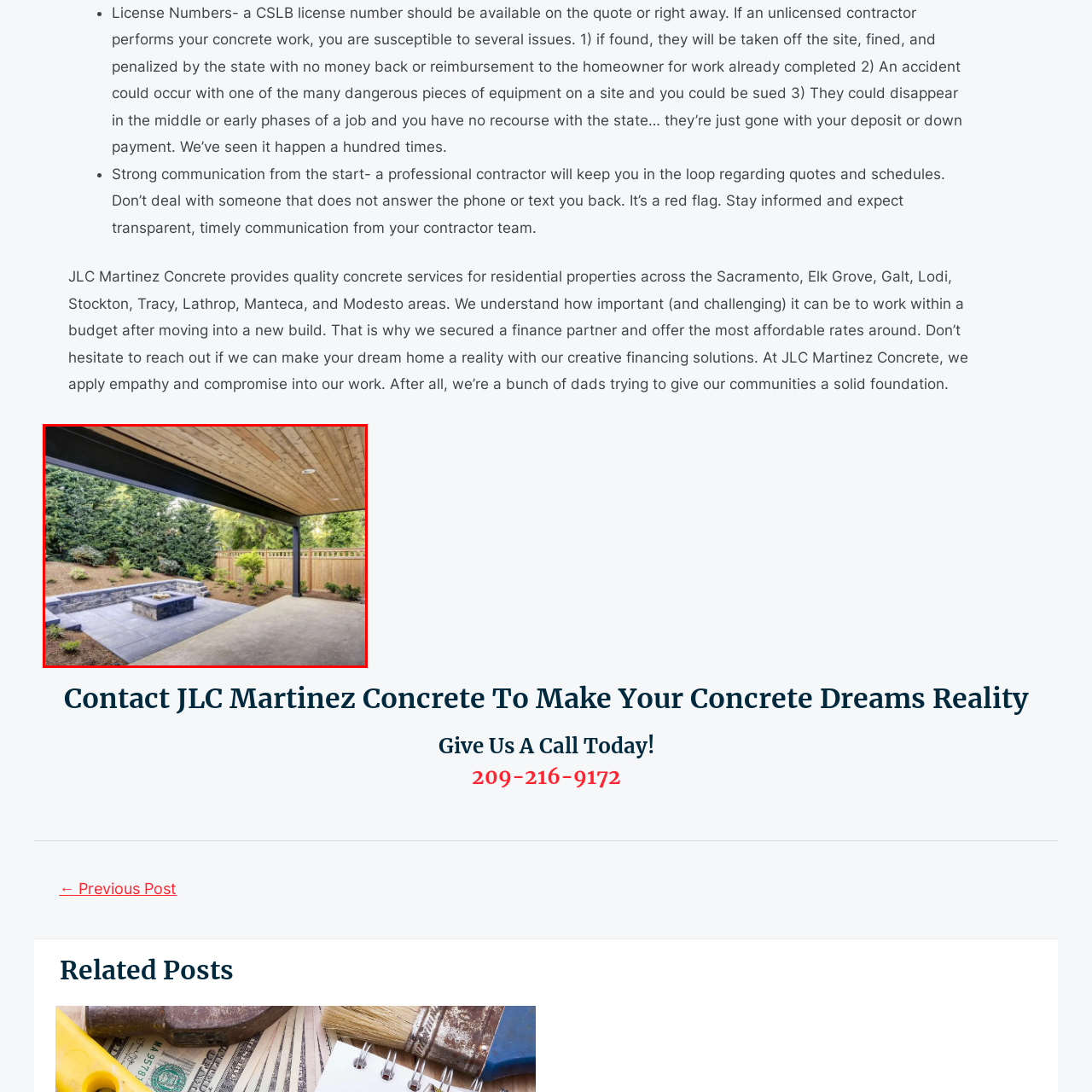Examine the portion of the image marked by the red rectangle, What type of ceiling is overhead? Answer concisely using a single word or phrase.

wooden ceiling